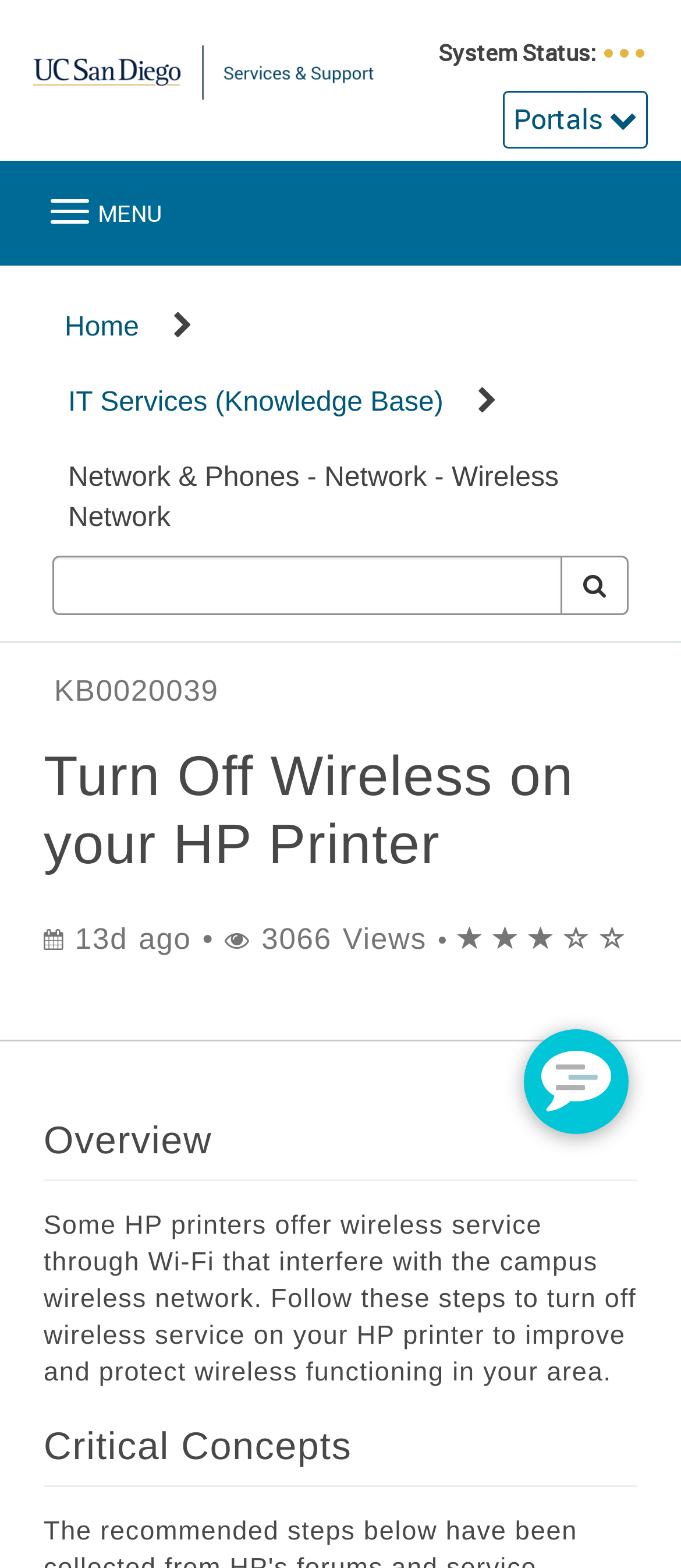Please analyze the image and give a detailed answer to the question:
What is the purpose of turning off wireless service on HP printers?

According to the webpage, some HP printers offer wireless service through Wi-Fi that interfere with the campus wireless network. Turning off wireless service on these printers can improve and protect wireless functioning in the area.